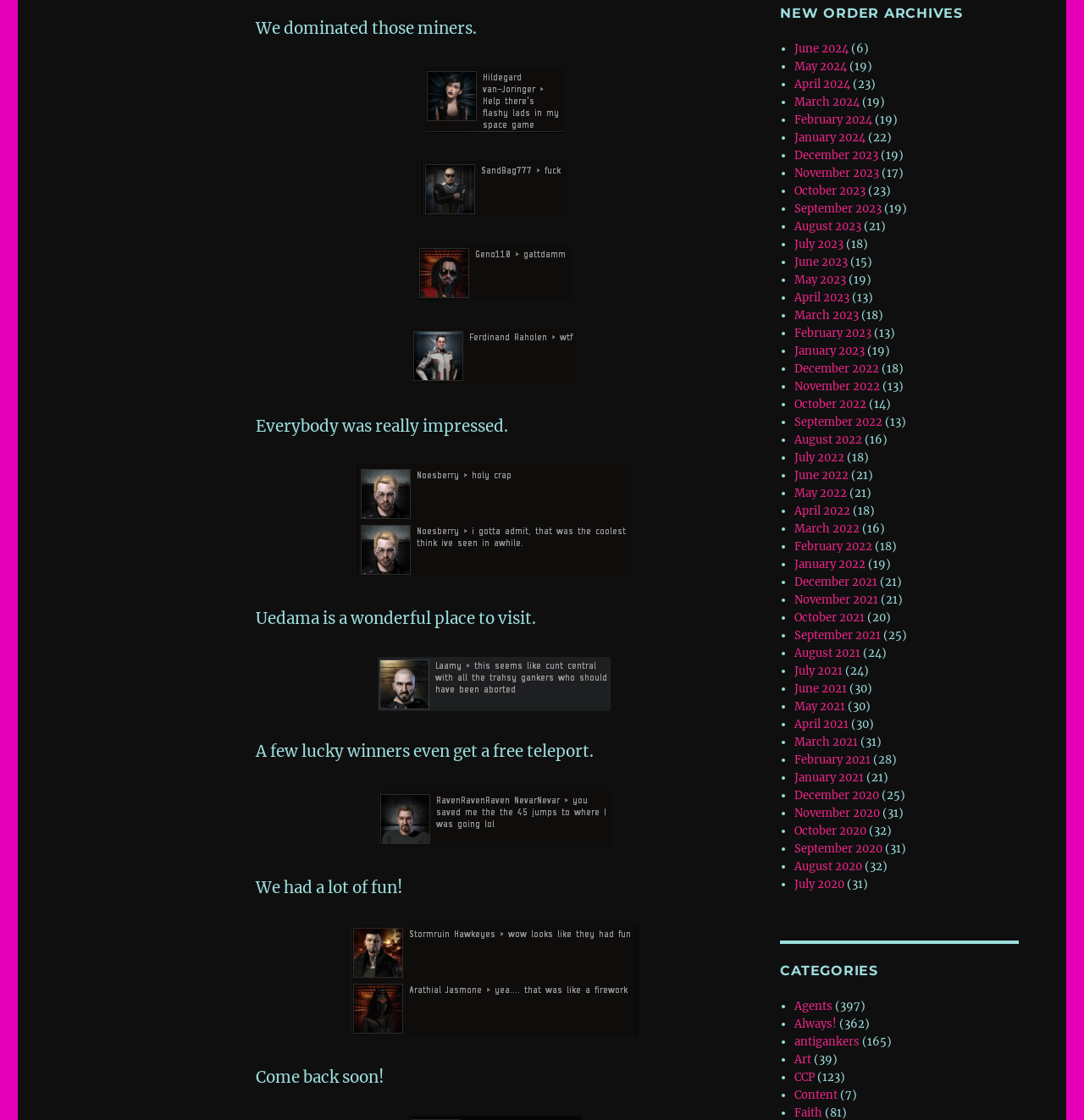Identify the bounding box coordinates of the element to click to follow this instruction: 'Visit the home page'. Ensure the coordinates are four float values between 0 and 1, provided as [left, top, right, bottom].

None